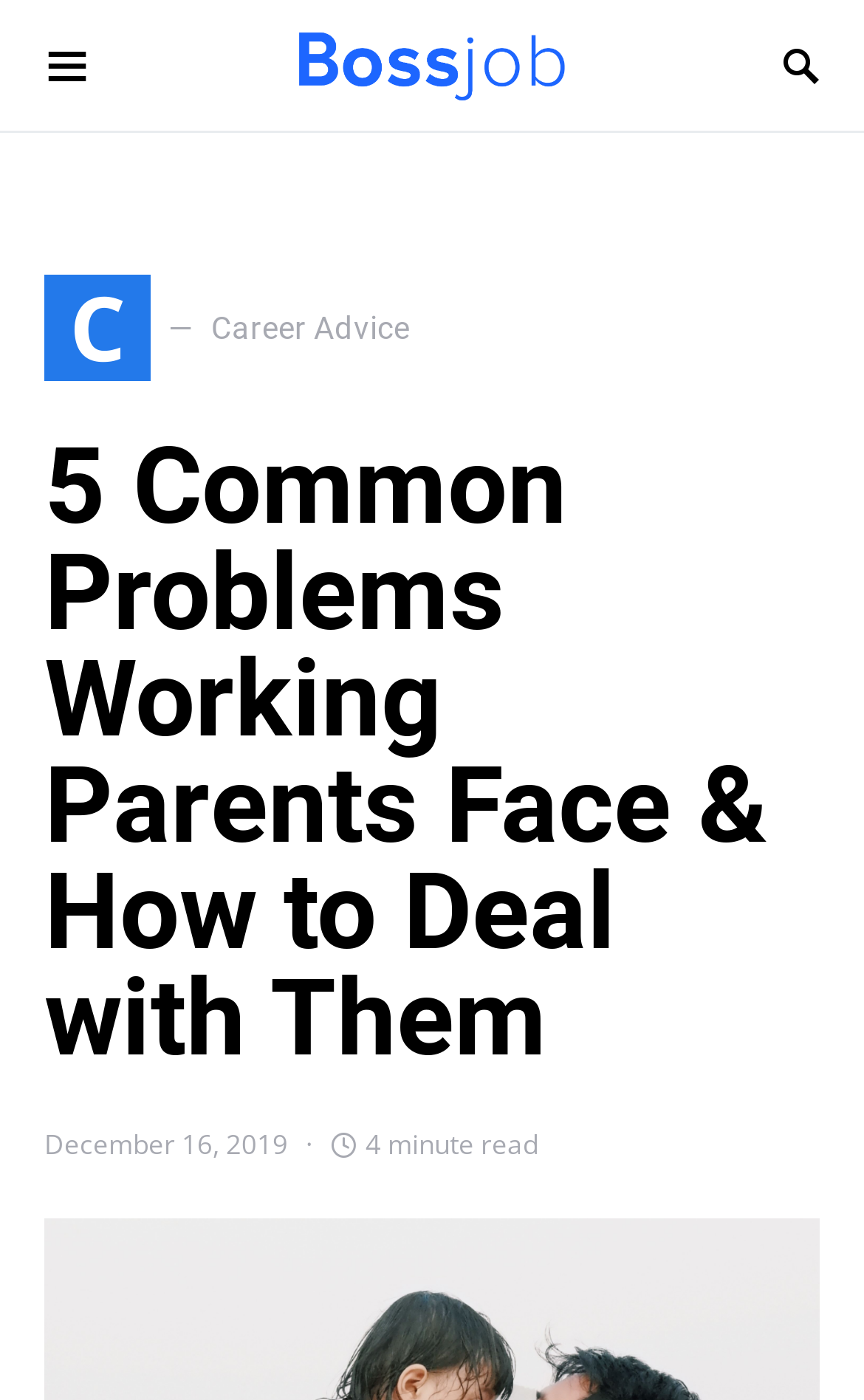Please analyze the image and give a detailed answer to the question:
What is the purpose of the search box?

The search box is a UI element located at the top of the webpage, with a bounding box coordinate of [0.051, 0.047, 0.949, 0.142]. It has a placeholder text 'Search for:' and a button with a search icon, indicating that it is used to search for content on the blog.